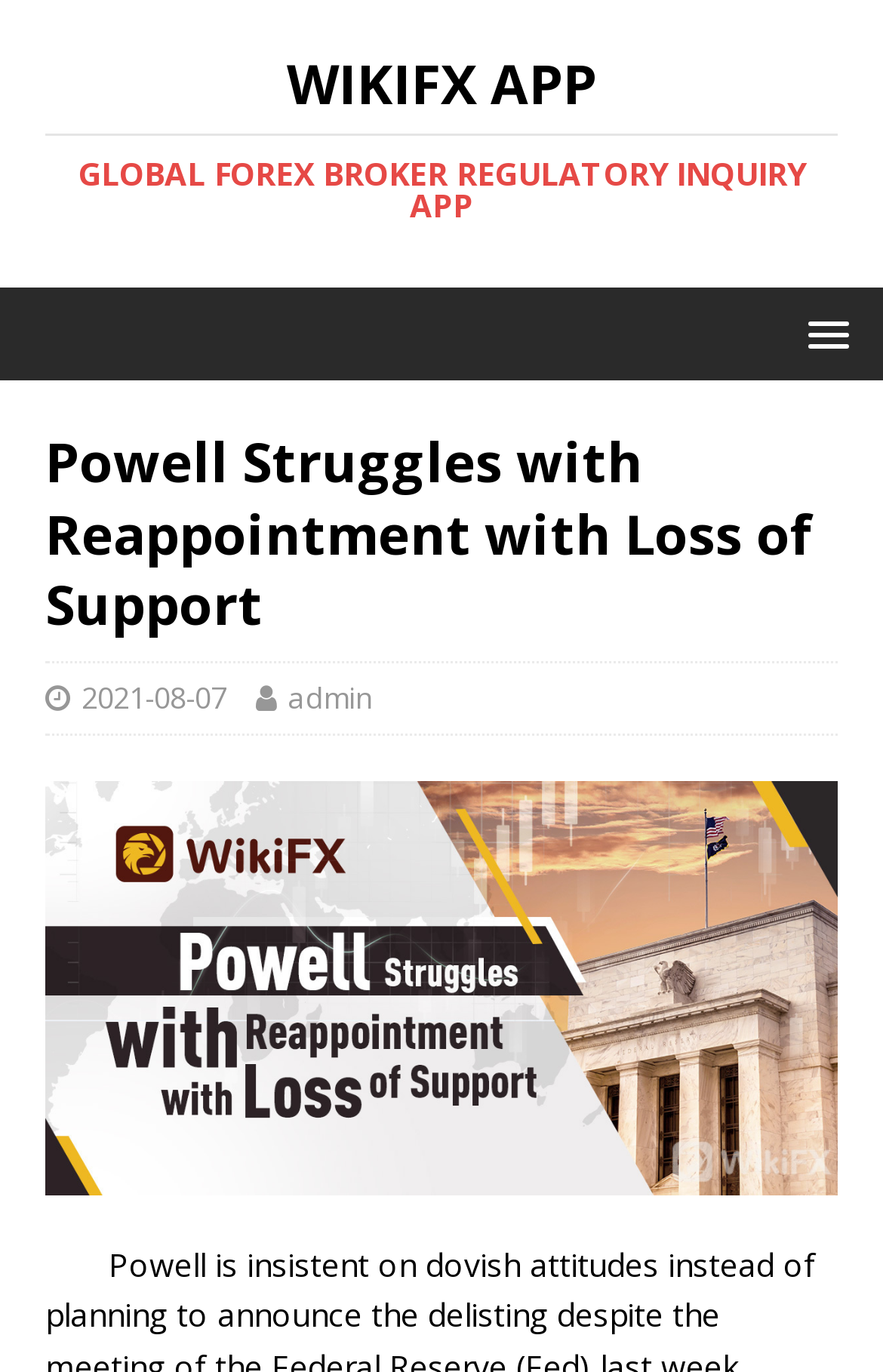What is the topic of the article?
Please use the visual content to give a single word or phrase answer.

Powell Struggles with Reappointment